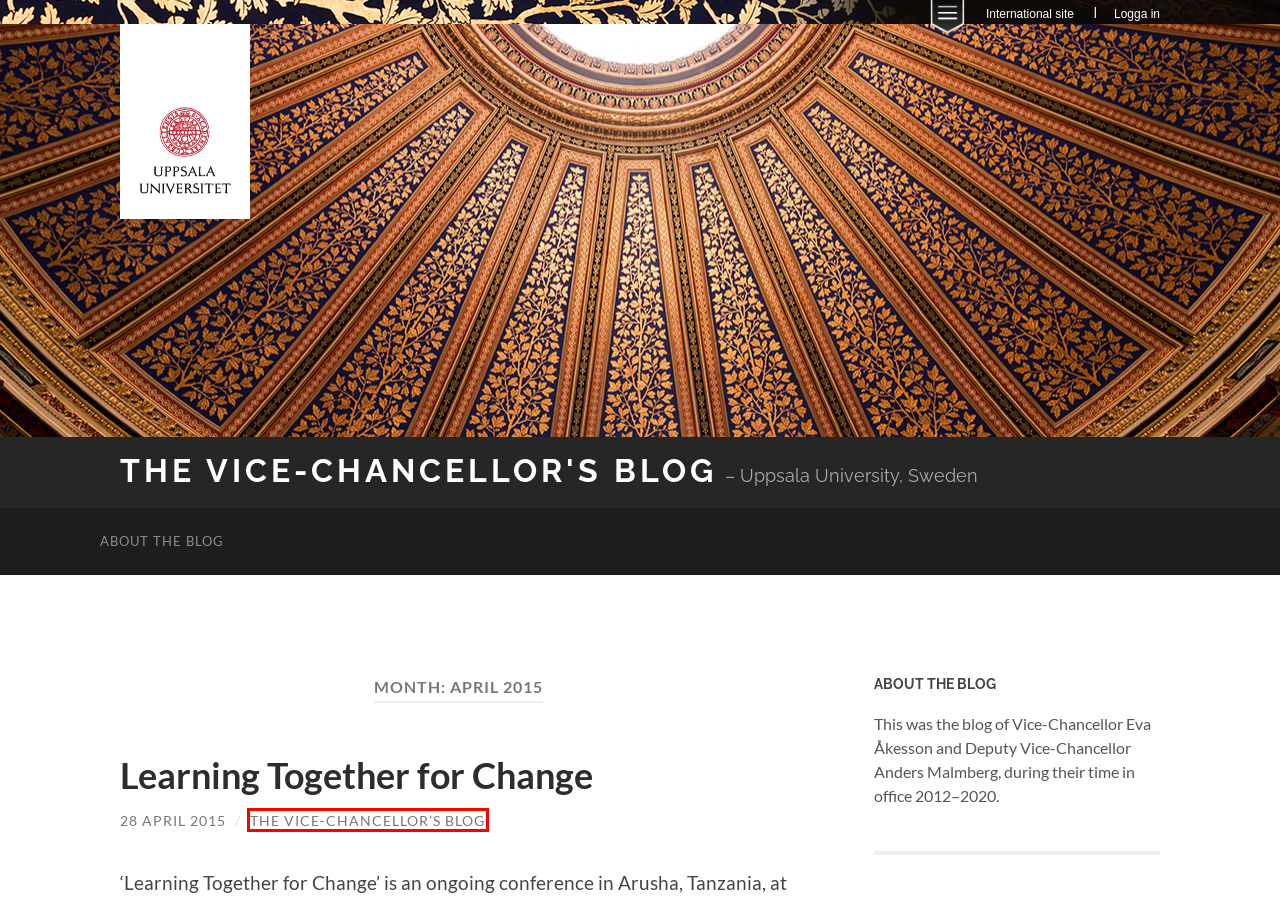Observe the provided screenshot of a webpage that has a red rectangle bounding box. Determine the webpage description that best matches the new webpage after clicking the element inside the red bounding box. Here are the candidates:
A. January 2020 – The Vice-Chancellor's Blog
B. Learning Together for Change – The Vice-Chancellor's Blog
C. Uppsala University
D. Uppsala universitet
E. March 2015 – The Vice-Chancellor's Blog
F. April 2017 – The Vice-Chancellor's Blog
G. The Vice-Chancellor's Blog – Uppsala University, Sweden
H. The Vice-Chancellor’s Blog – The Vice-Chancellor's Blog

H